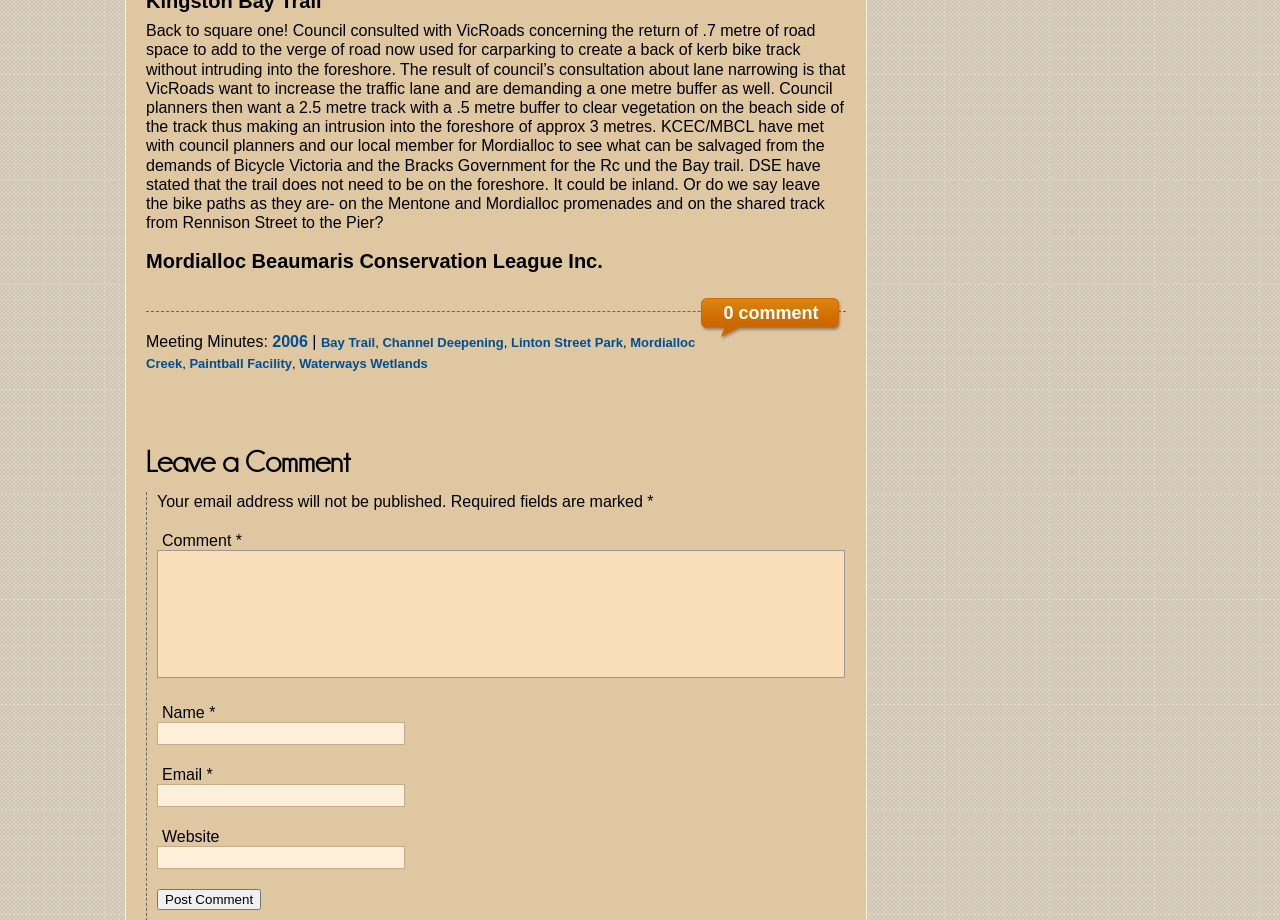What is the name of the conservation league?
Provide a fully detailed and comprehensive answer to the question.

I found the answer by looking at the heading element with the text 'Mordialloc Beaumaris Conservation League Inc.' which is located at the top of the webpage.